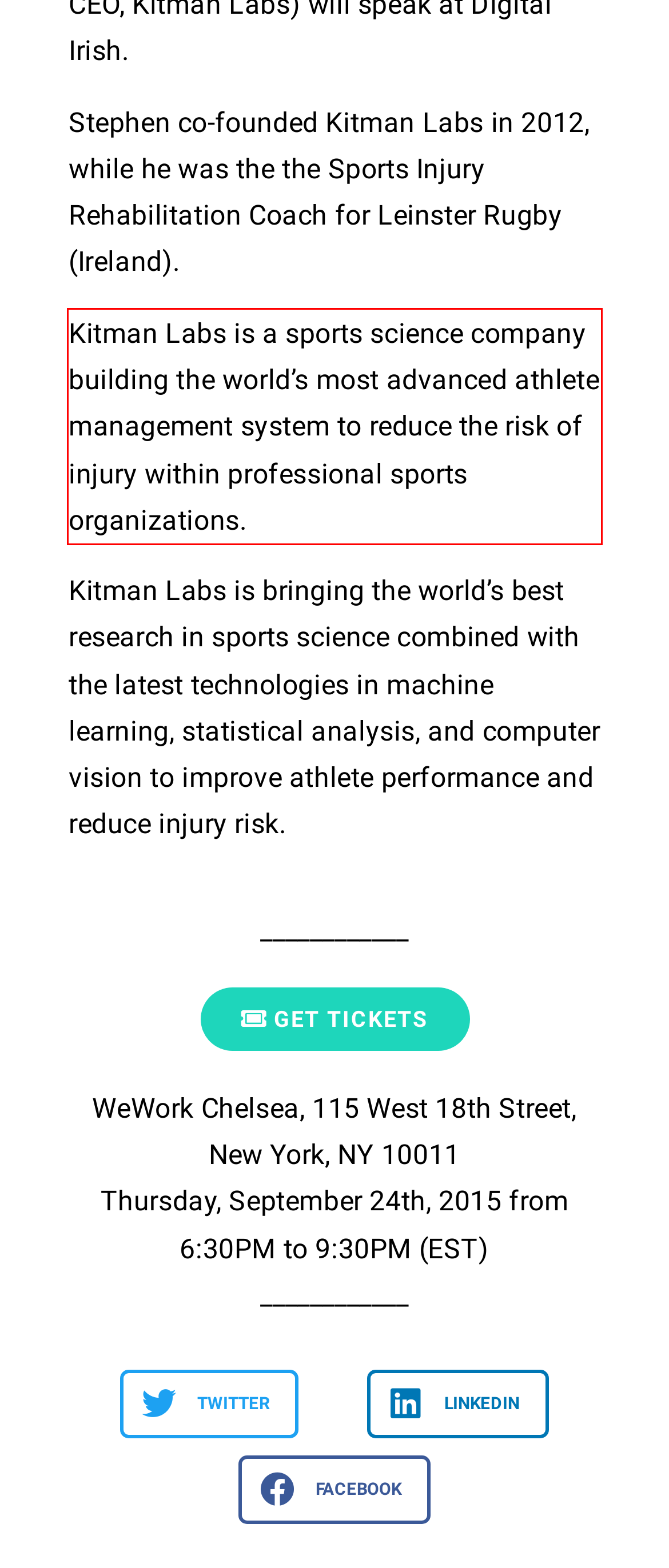By examining the provided screenshot of a webpage, recognize the text within the red bounding box and generate its text content.

Kitman Labs is a sports science company building the world’s most advanced athlete management system to reduce the risk of injury within professional sports organizations.